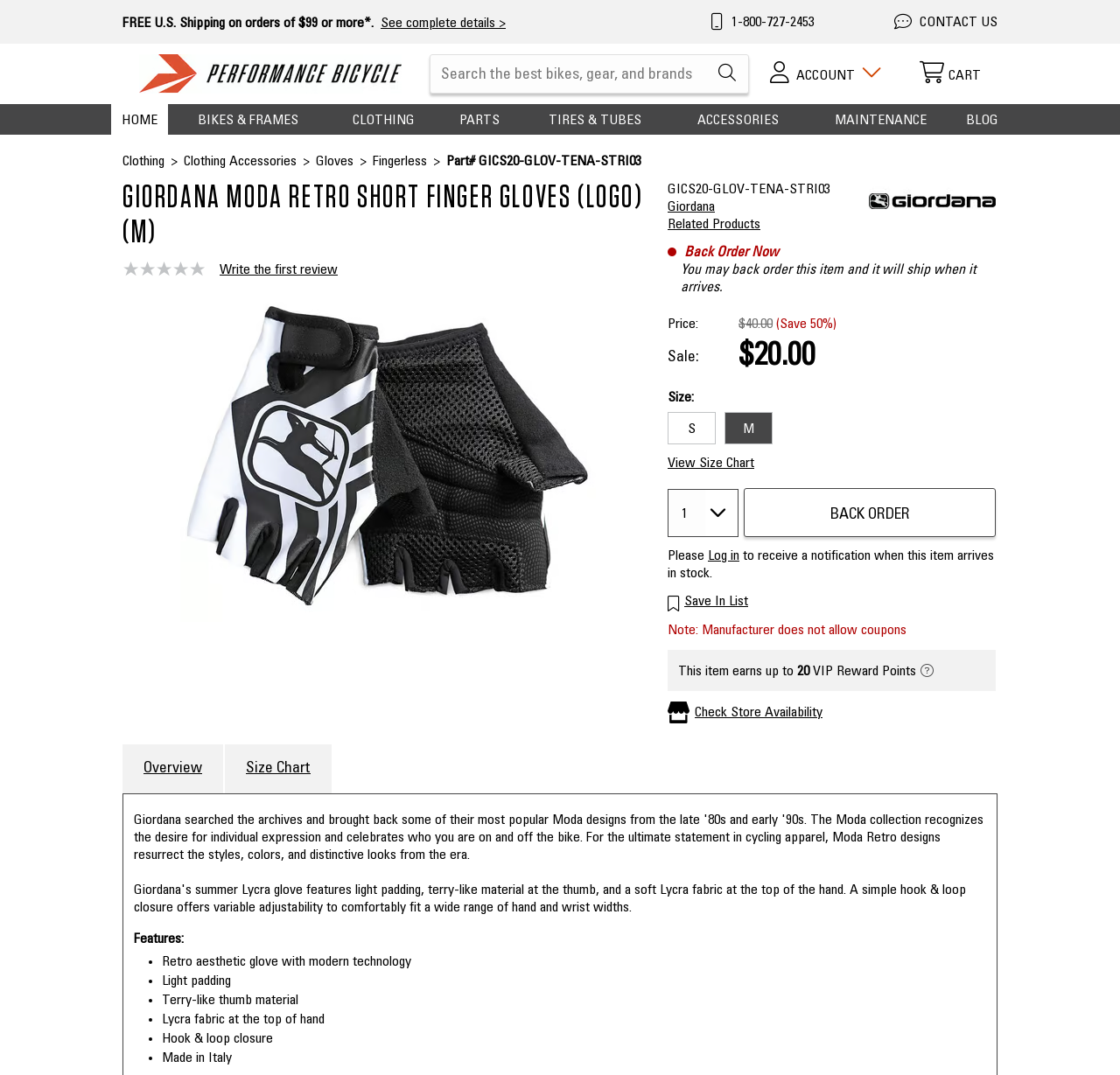Please provide the bounding box coordinates for the element that needs to be clicked to perform the instruction: "Contact us". The coordinates must consist of four float numbers between 0 and 1, formatted as [left, top, right, bottom].

[0.798, 0.016, 0.891, 0.029]